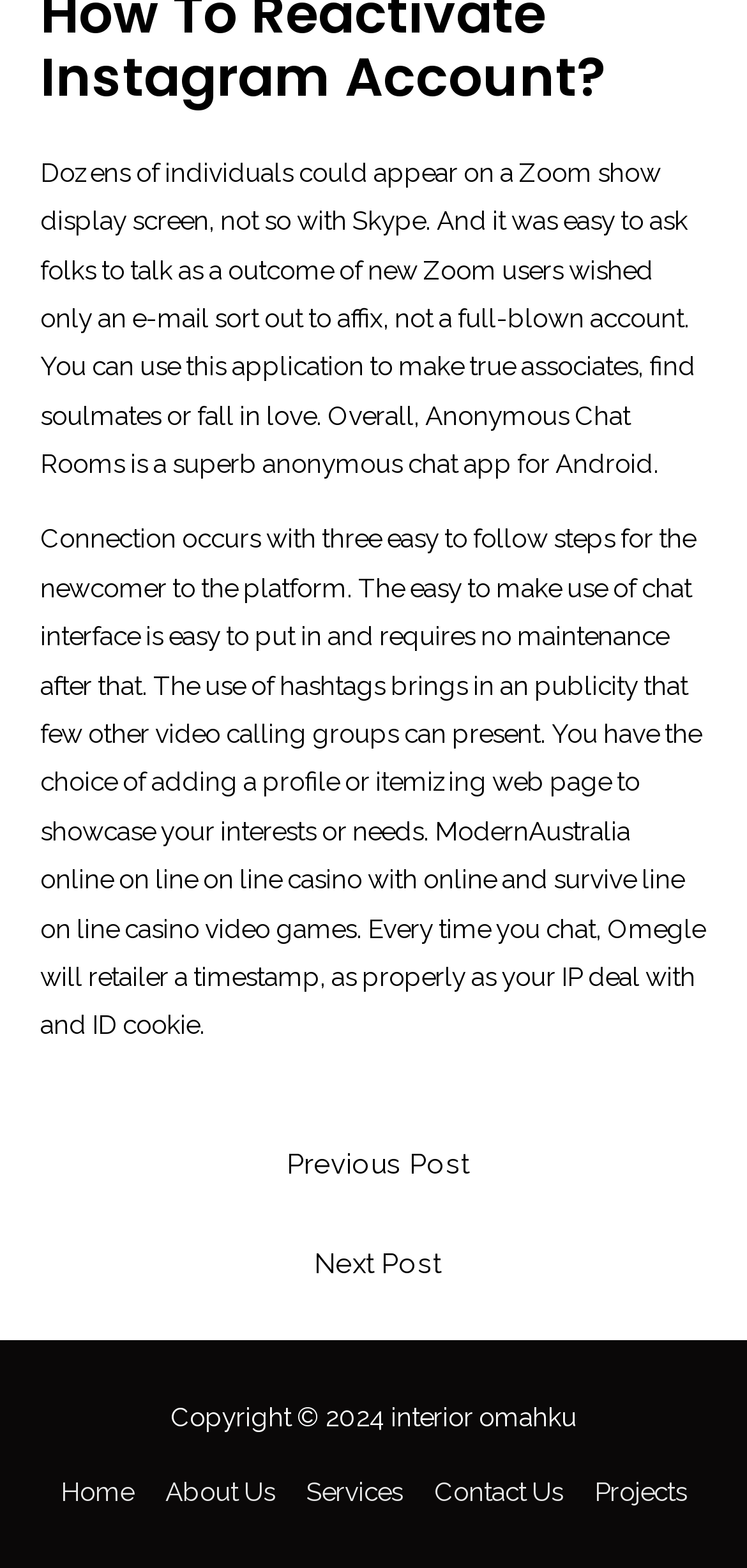What is the purpose of the application mentioned?
Refer to the image and provide a one-word or short phrase answer.

Make true friends or find soulmates